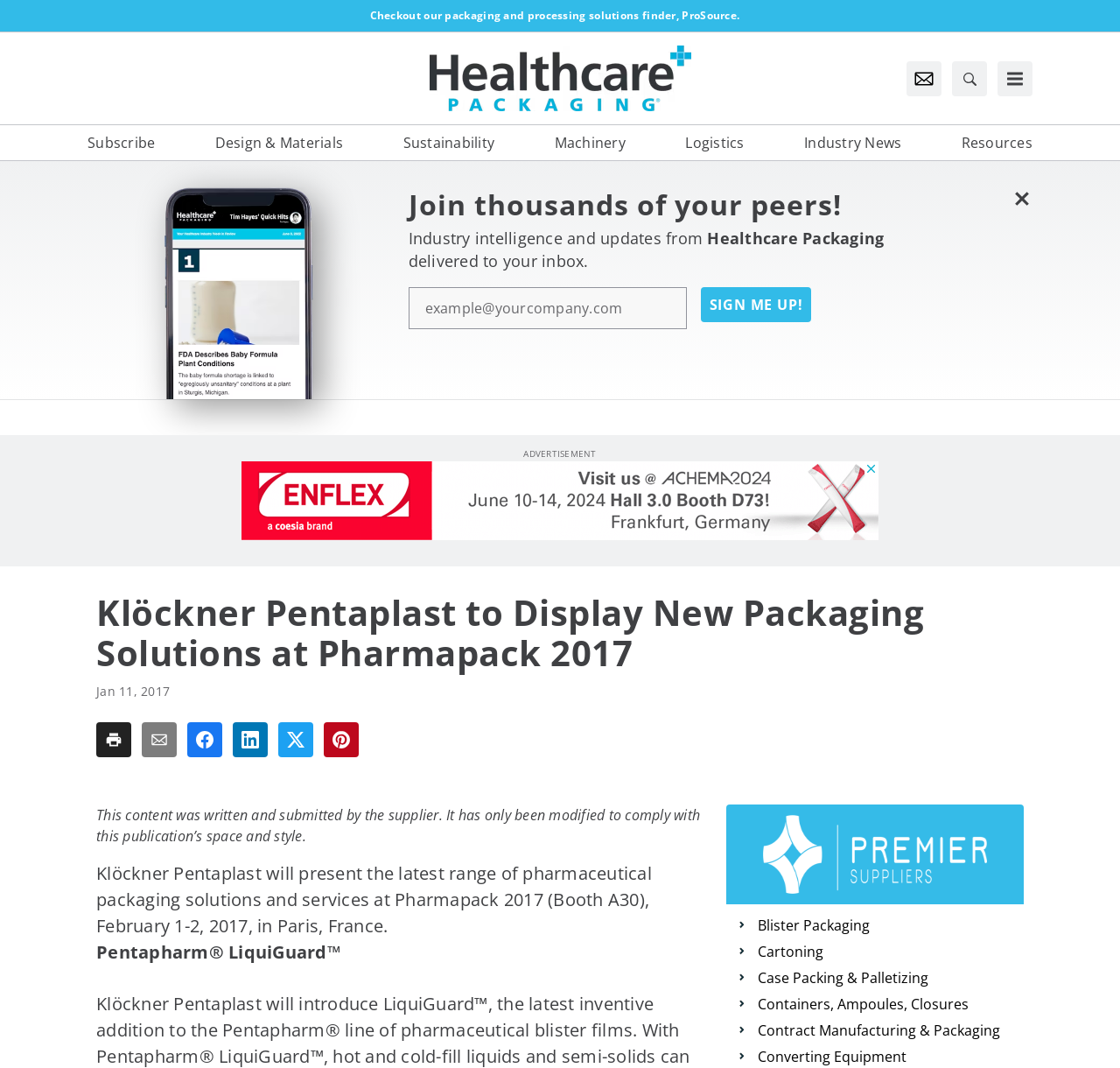Identify the bounding box coordinates for the region to click in order to carry out this instruction: "Subscribe to the newsletter". Provide the coordinates using four float numbers between 0 and 1, formatted as [left, top, right, bottom].

[0.078, 0.124, 0.138, 0.143]